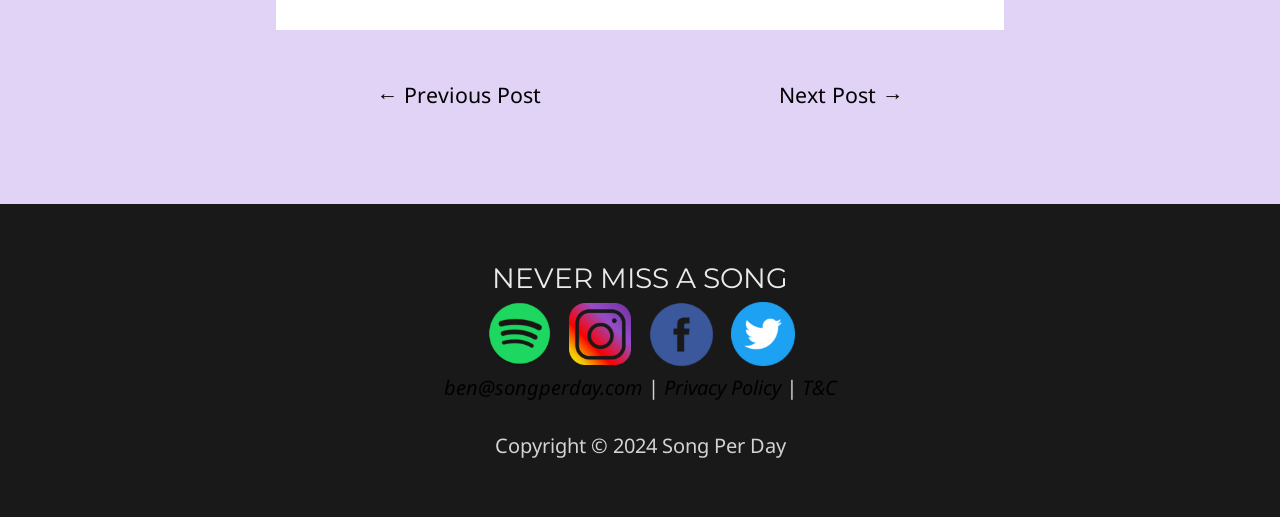Respond to the question below with a concise word or phrase:
What is the logo above the 'NEVER MISS A SONG' heading?

Spotify logo